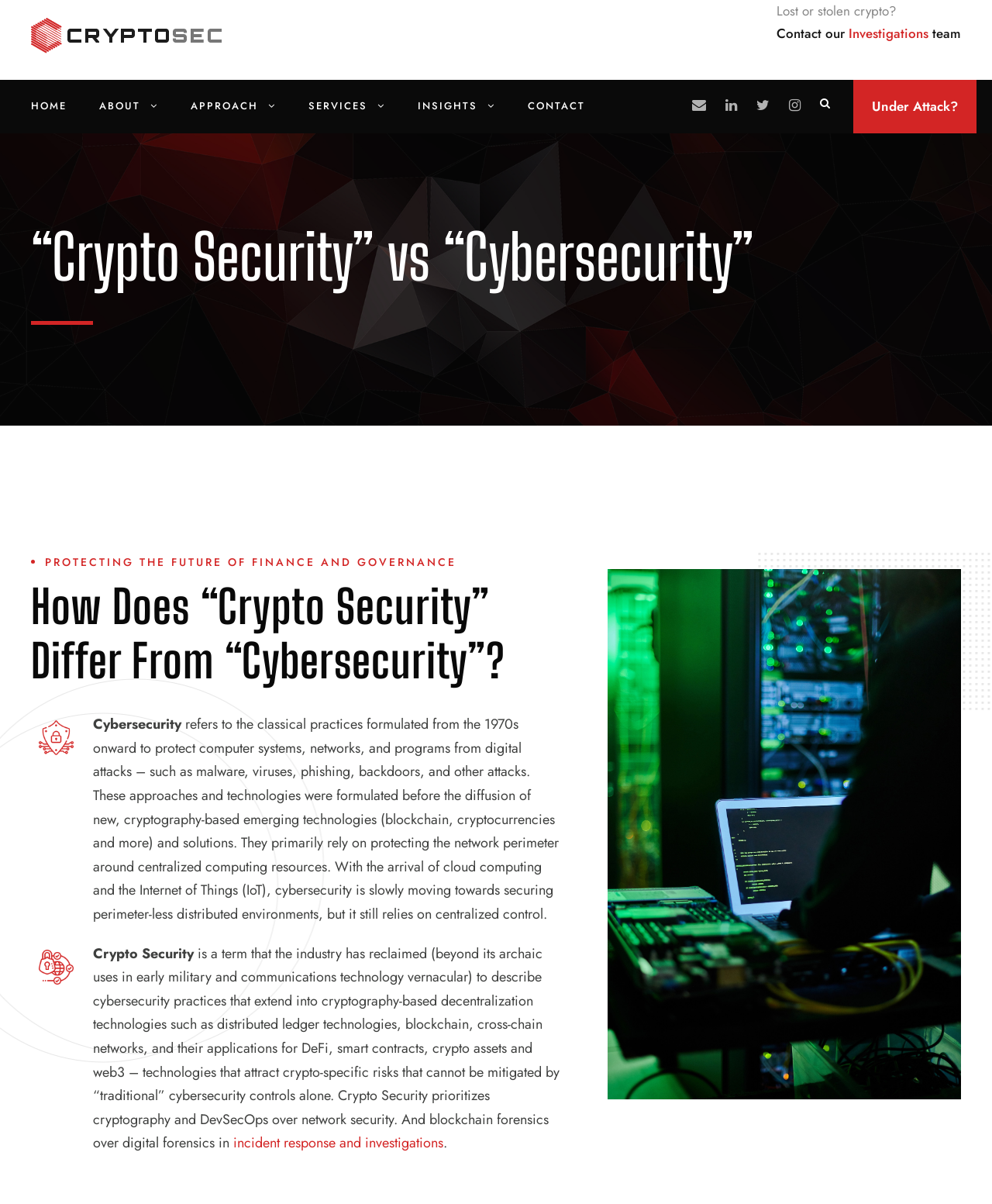Please give a short response to the question using one word or a phrase:
What is the difference between Crypto Security and Cybersecurity?

Crypto Security prioritizes cryptography